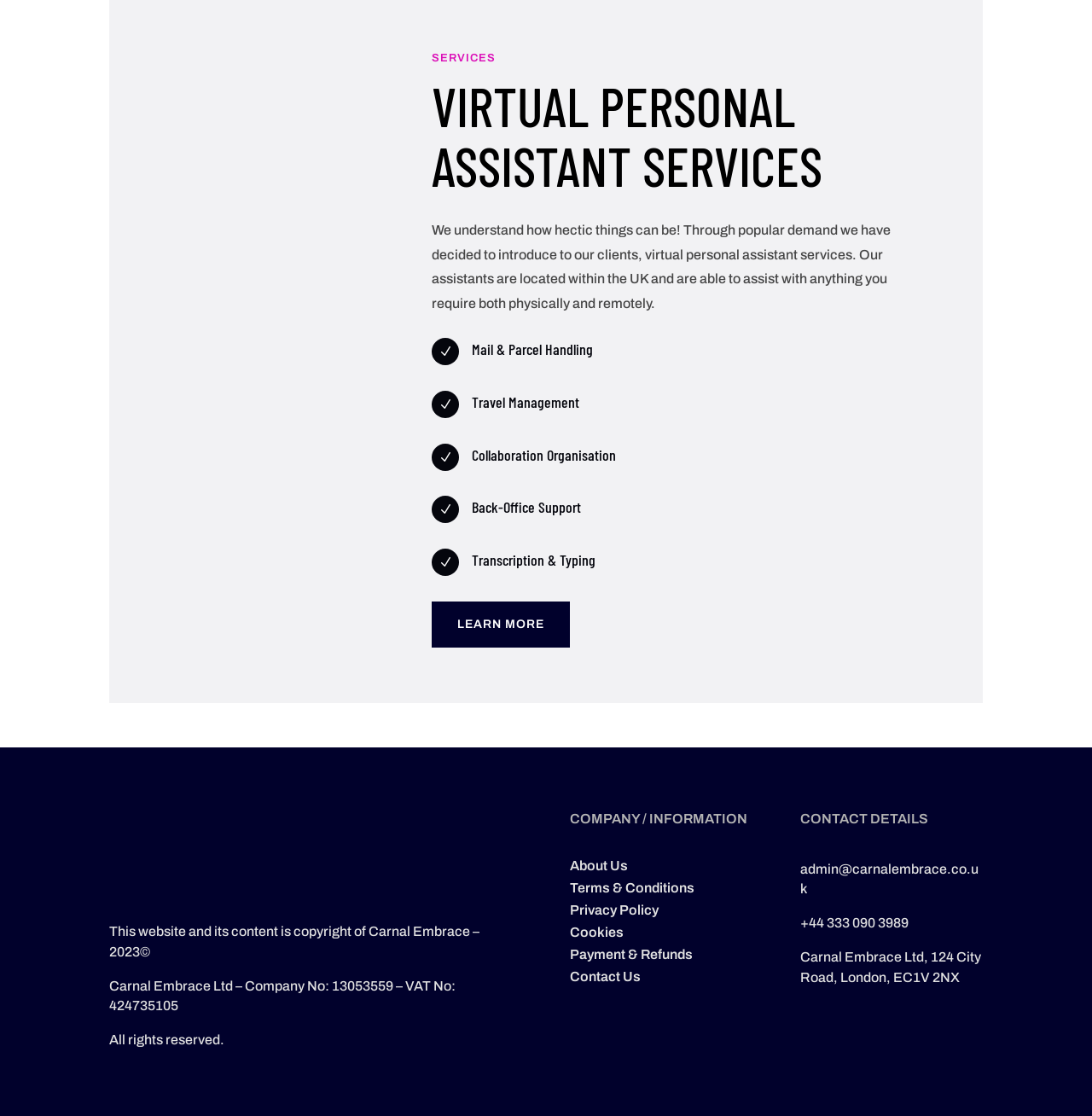Identify the bounding box coordinates of the element to click to follow this instruction: 'View company information'. Ensure the coordinates are four float values between 0 and 1, provided as [left, top, right, bottom].

[0.522, 0.728, 0.689, 0.748]